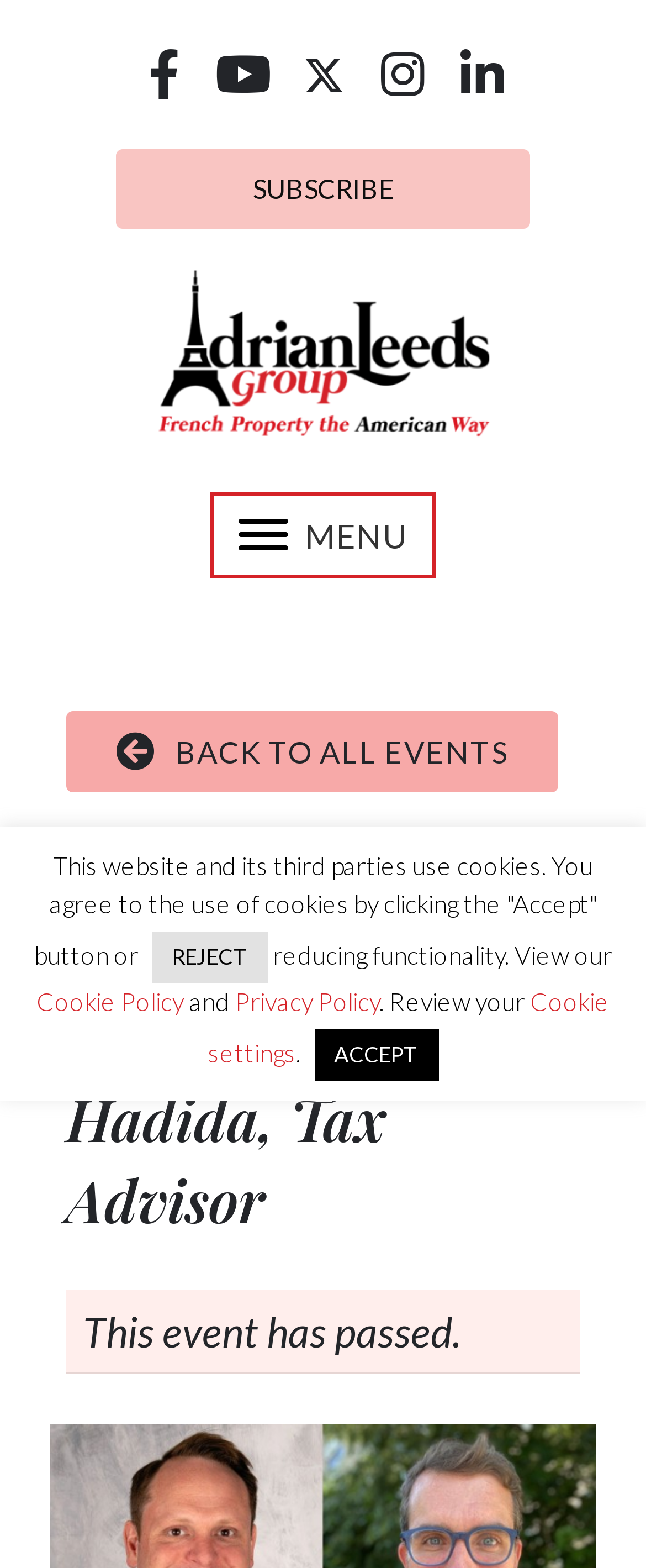Please identify the coordinates of the bounding box for the clickable region that will accomplish this instruction: "Open the menu".

[0.326, 0.313, 0.674, 0.368]